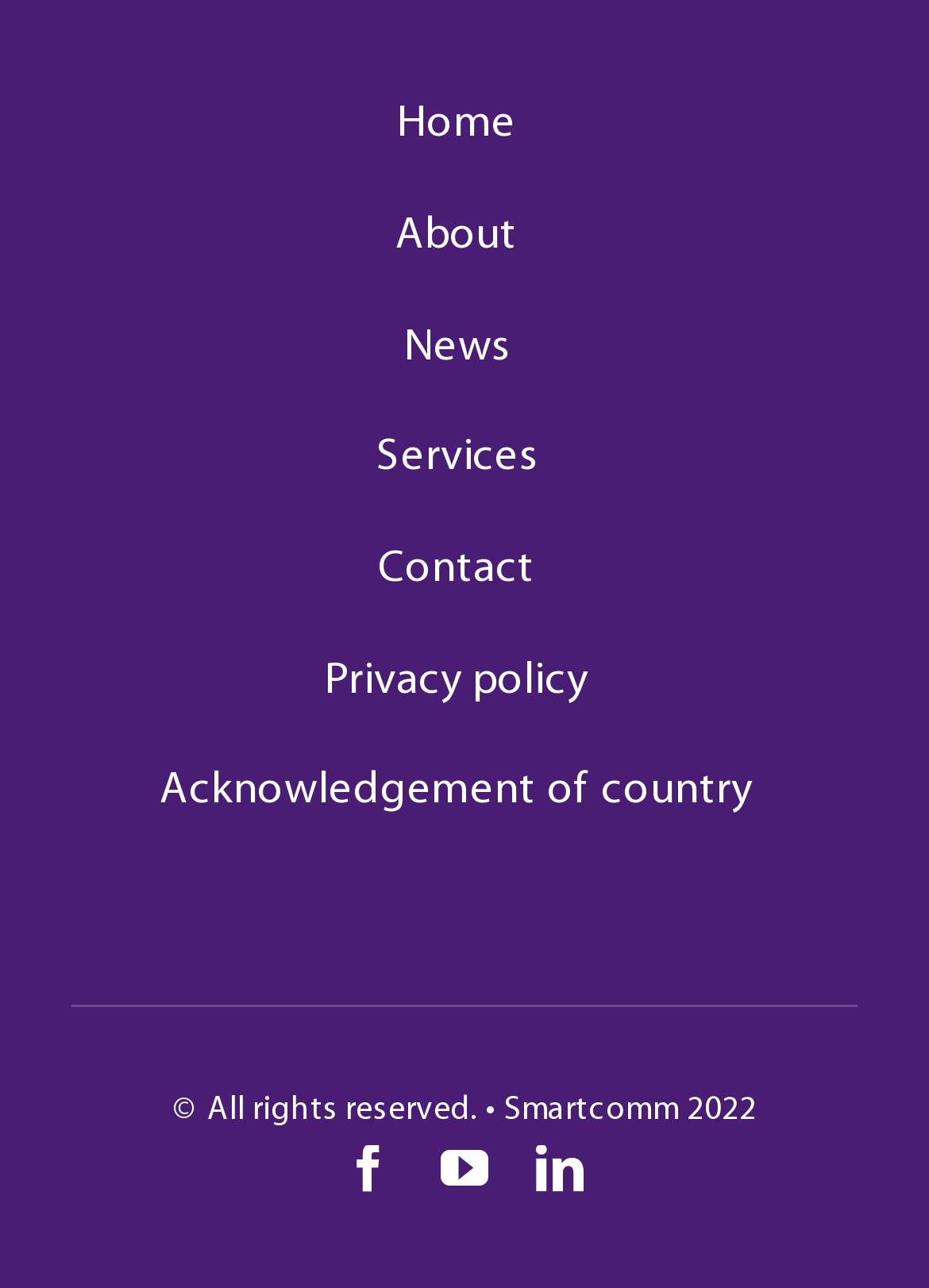What is the position of the 'News' link in the menu?
Please give a detailed and elaborate answer to the question based on the image.

The menu is located at the top of the webpage and contains several links. The 'News' link is the third item in the menu, positioned below the 'Home' and 'About' links.